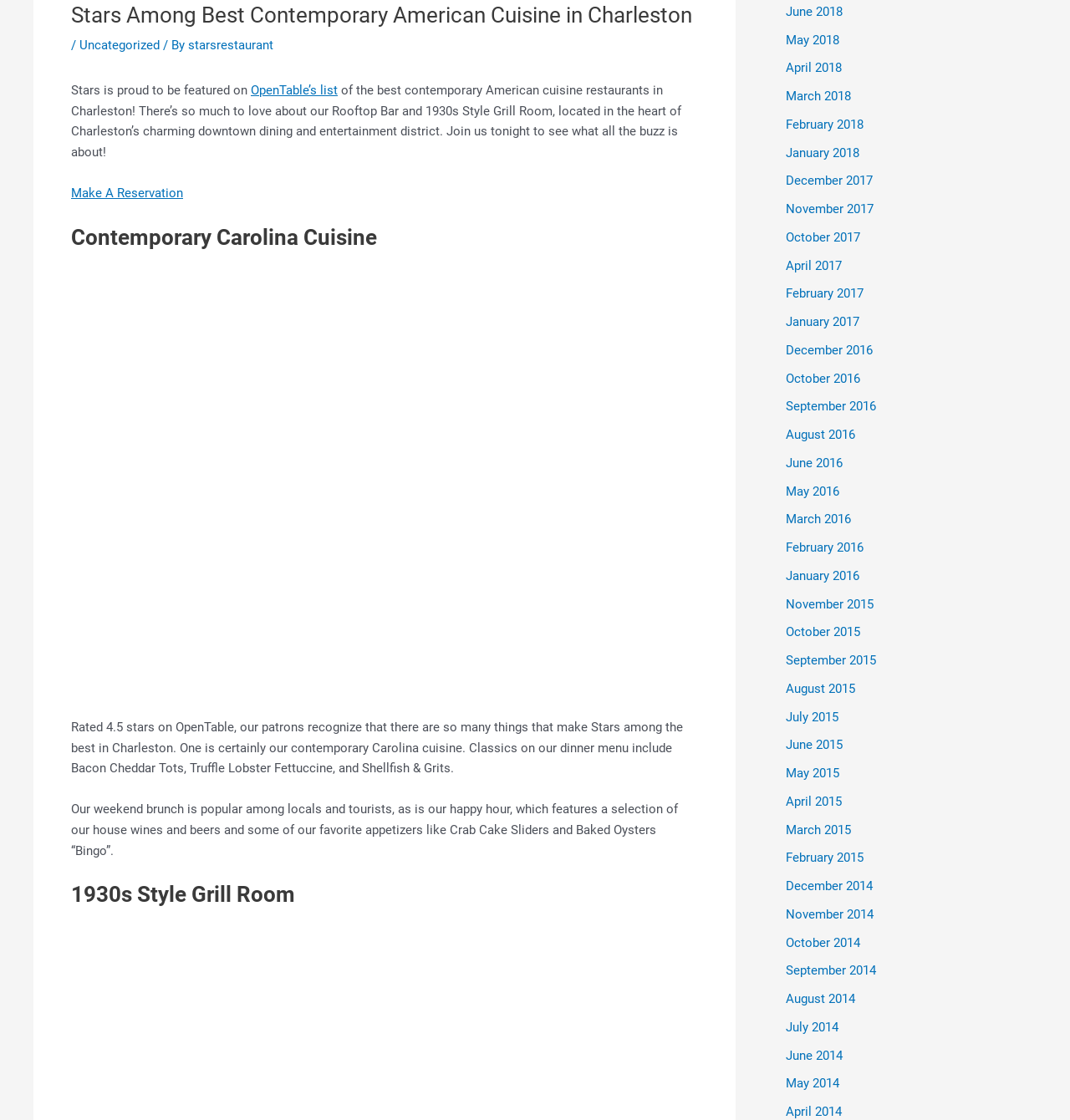Using the image as a reference, answer the following question in as much detail as possible:
What is the name of the dish mentioned in the text?

The name of the dish is mentioned in the text 'Classics on our dinner menu include Bacon Cheddar Tots, Truffle Lobster Fettuccine, and Shellfish & Grits.'.